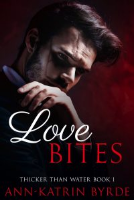Use a single word or phrase to answer the following:
What is the name of the series?

Thicker Than Water